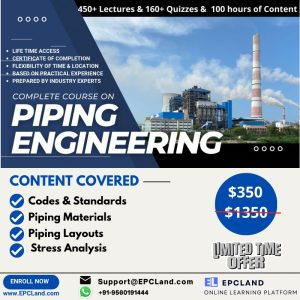What is the benefit of the course being designed by industry experts?
Based on the screenshot, provide a one-word or short-phrase response.

Practical experience